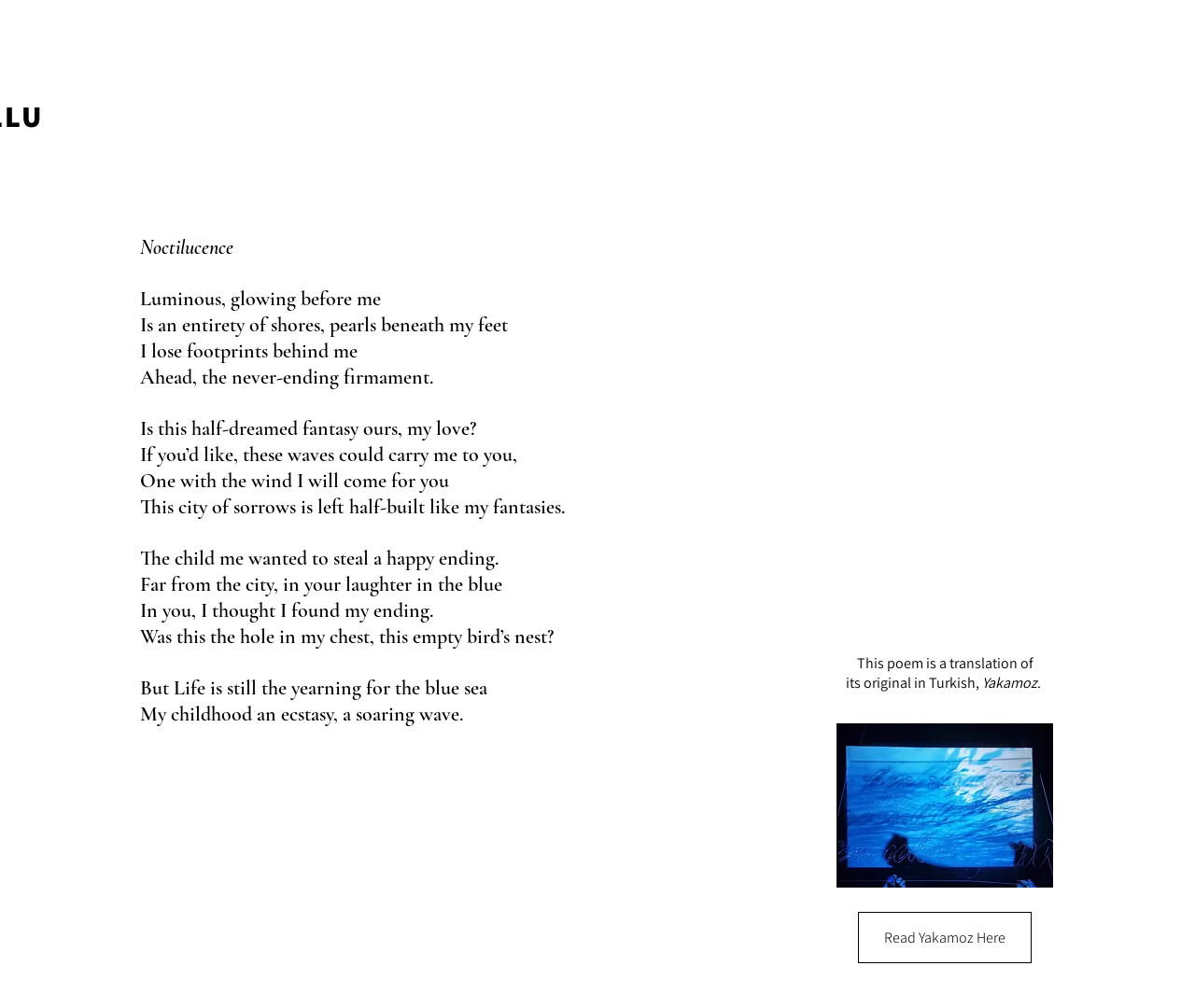Use a single word or phrase to answer the question: 
What is the image file name?

final9.jpg